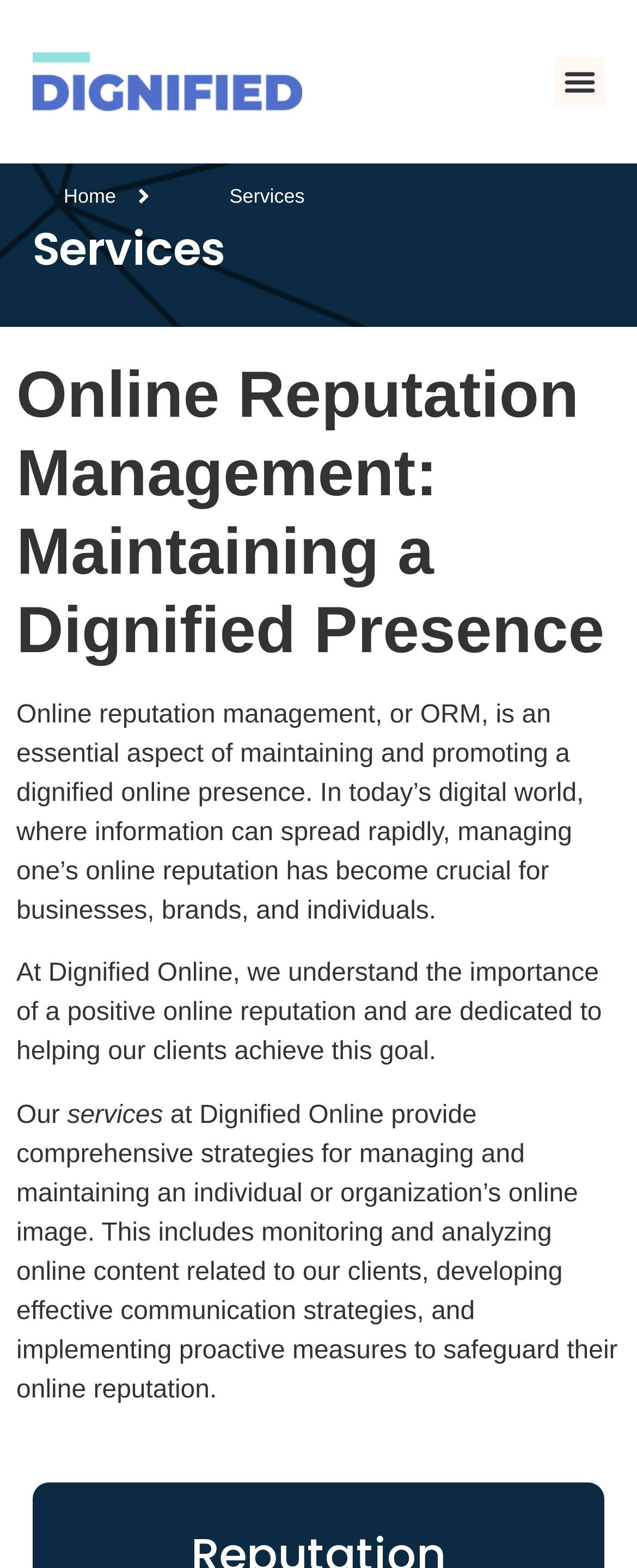Provide a short, one-word or phrase answer to the question below:
What is the main service offered by Dignified Online?

Online Reputation Management